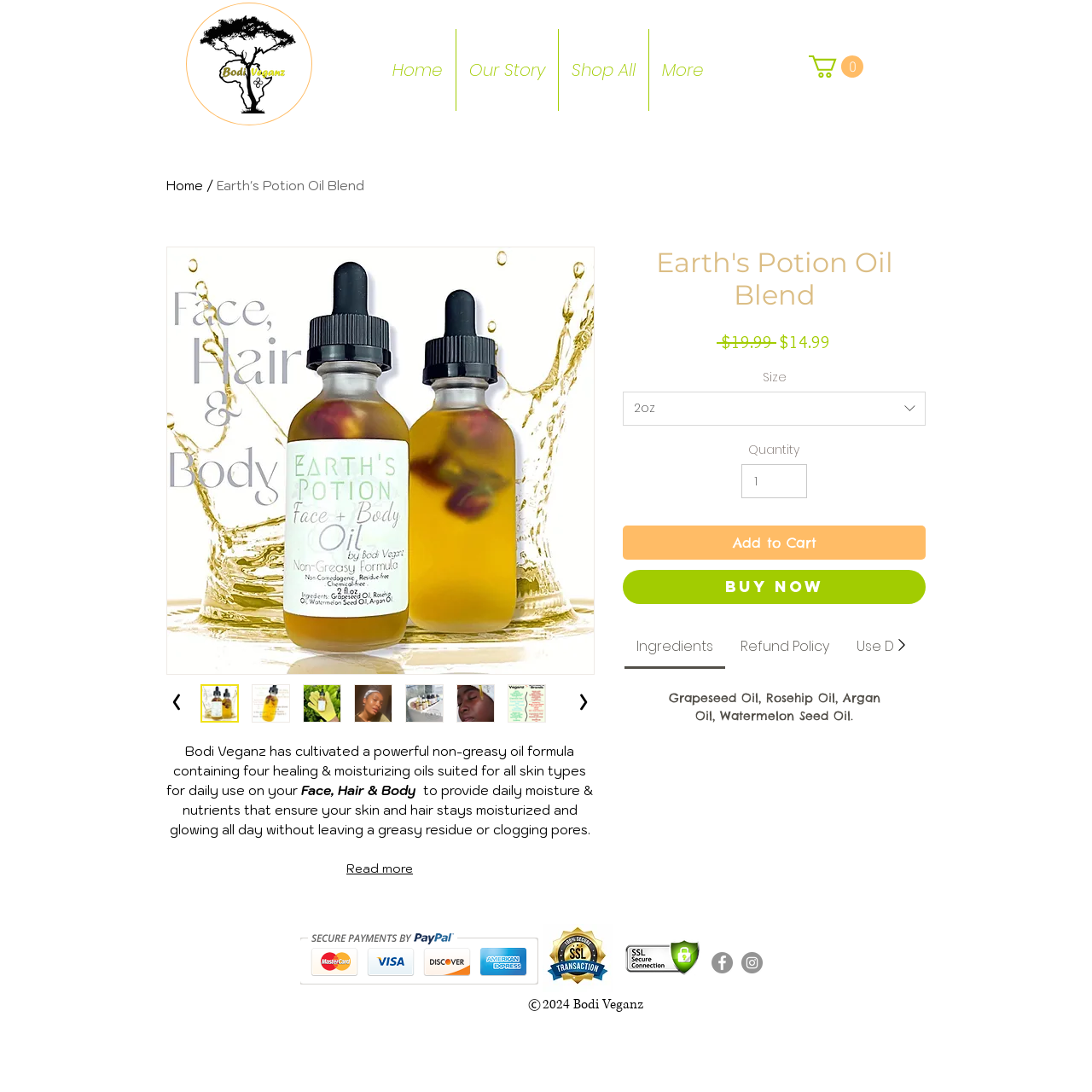What is the price of the product?
Provide a comprehensive and detailed answer to the question.

I found the price of the product in the section where the product details are listed. The regular price is $19.99, but it's on sale for $14.99.